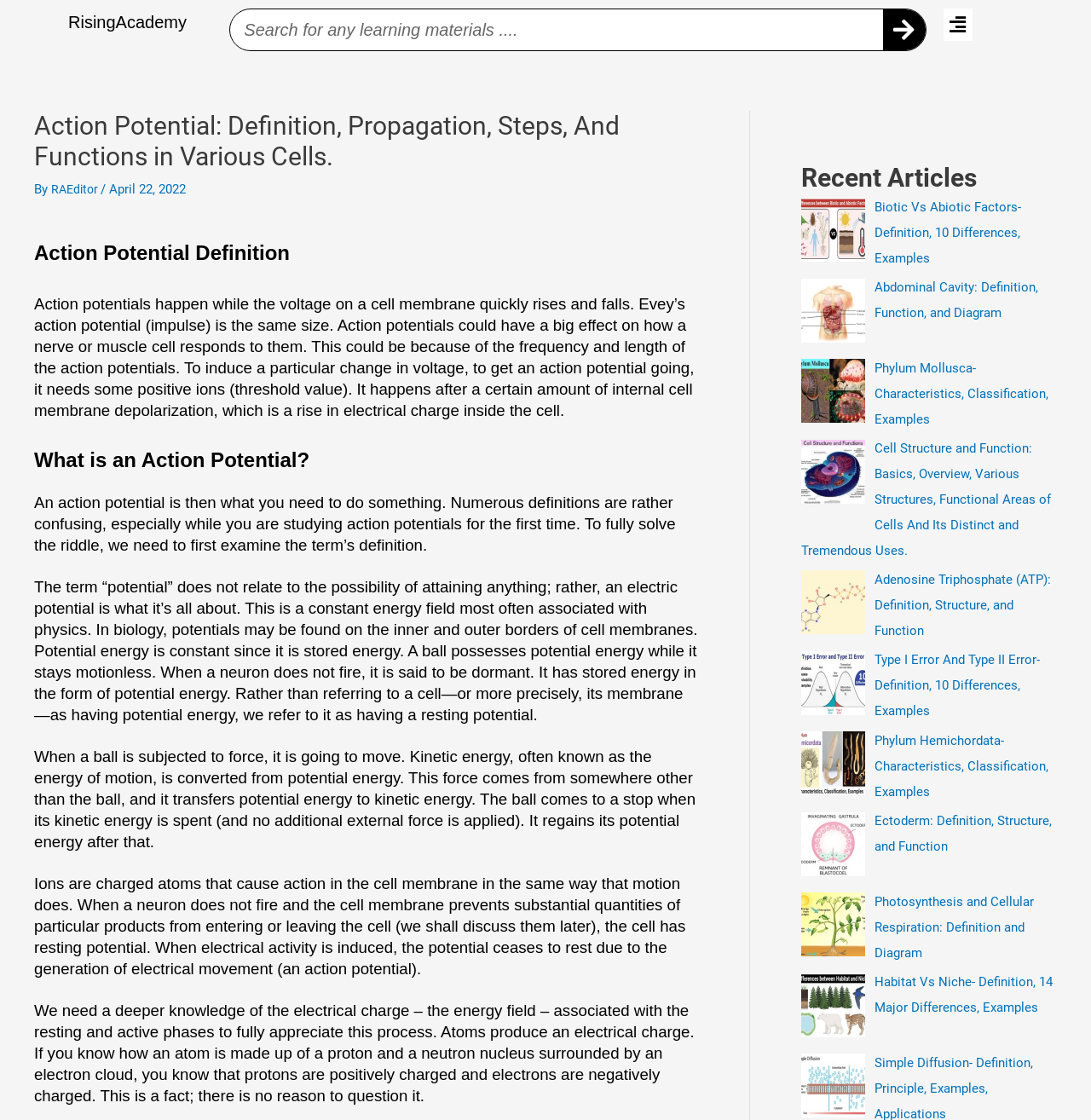Pinpoint the bounding box coordinates for the area that should be clicked to perform the following instruction: "Click the 'Contact Us' link".

None